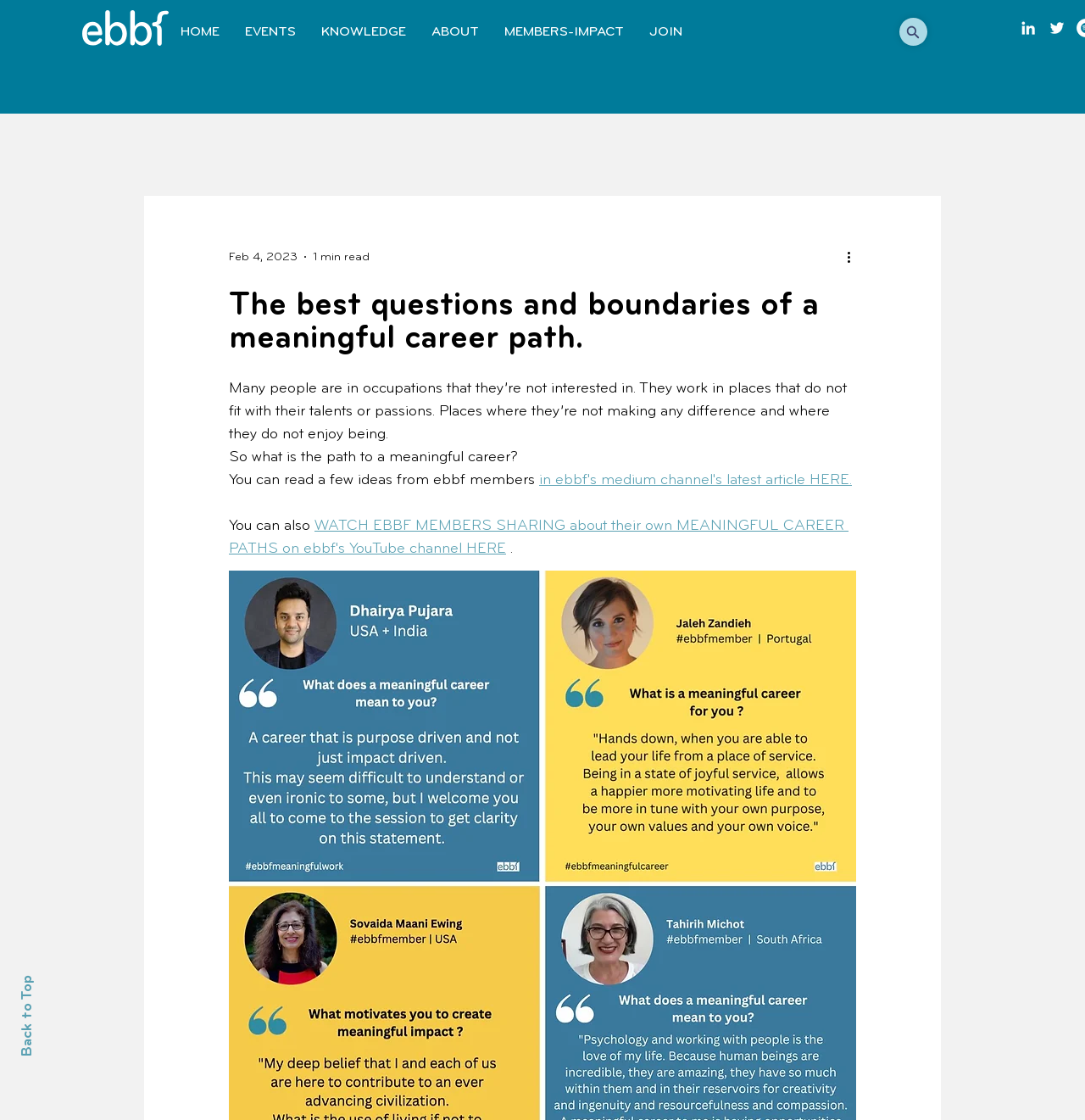Please specify the coordinates of the bounding box for the element that should be clicked to carry out this instruction: "Watch ebbf members sharing about their own meaningful career paths on YouTube". The coordinates must be four float numbers between 0 and 1, formatted as [left, top, right, bottom].

[0.211, 0.463, 0.782, 0.497]